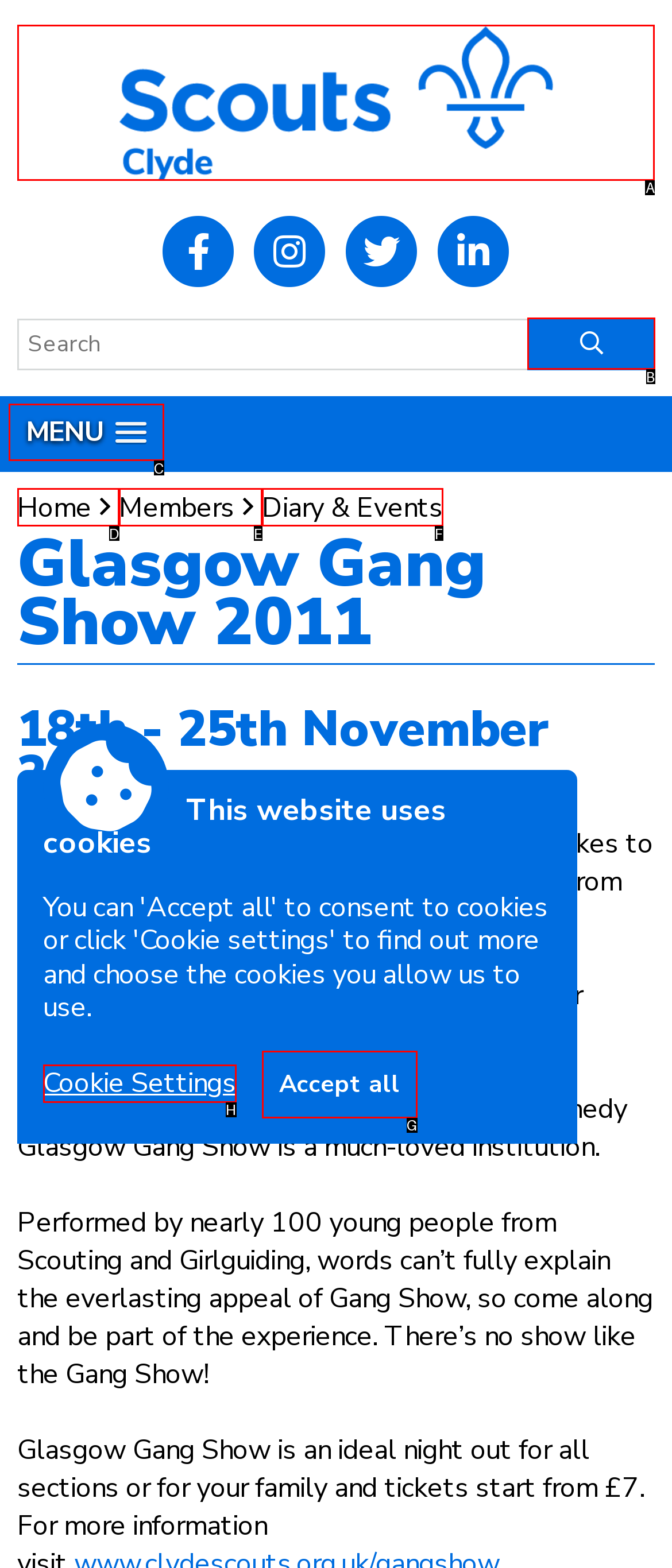Point out the HTML element I should click to achieve the following: Click the Clyde Scouts link Reply with the letter of the selected element.

A